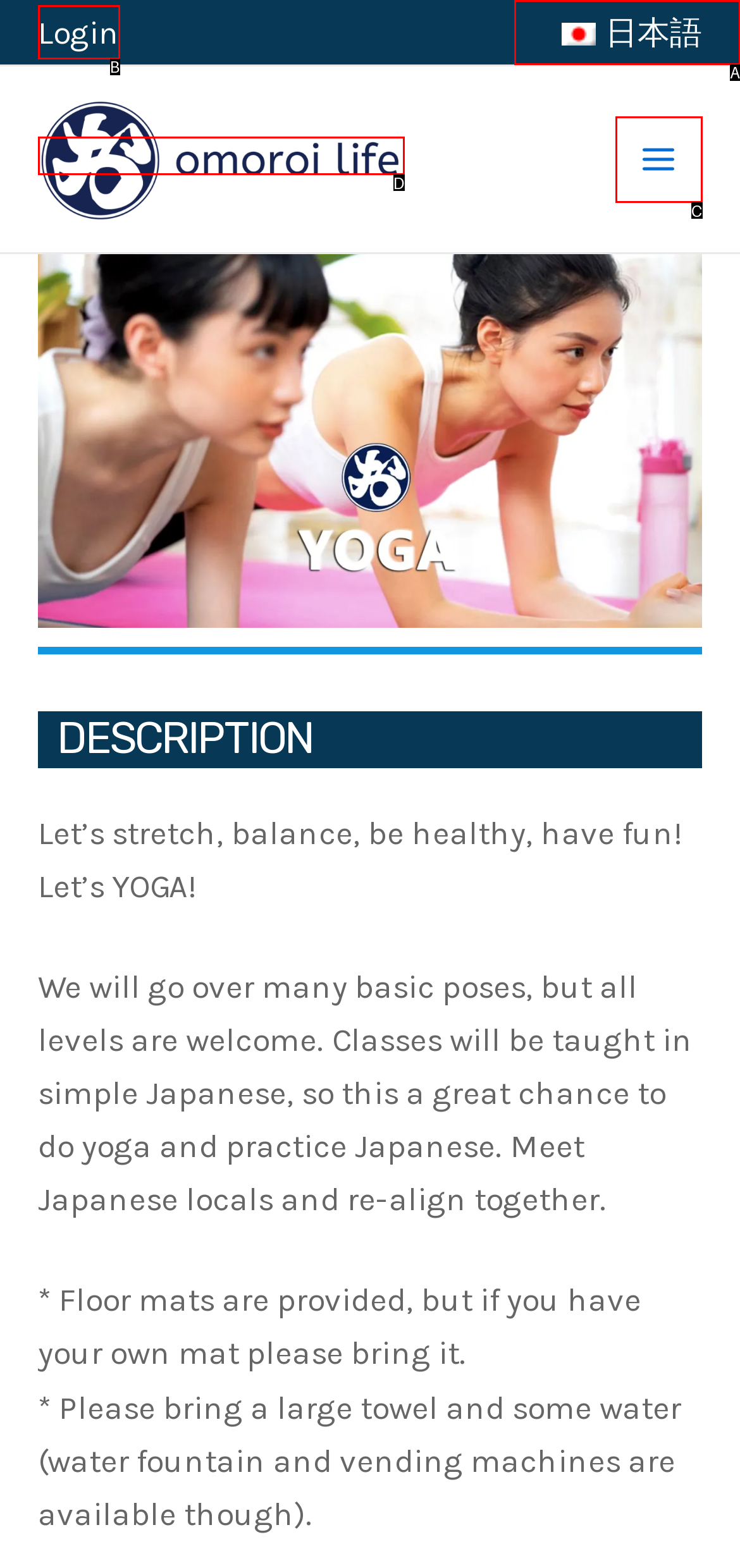Identify which HTML element matches the description: Login. Answer with the correct option's letter.

B